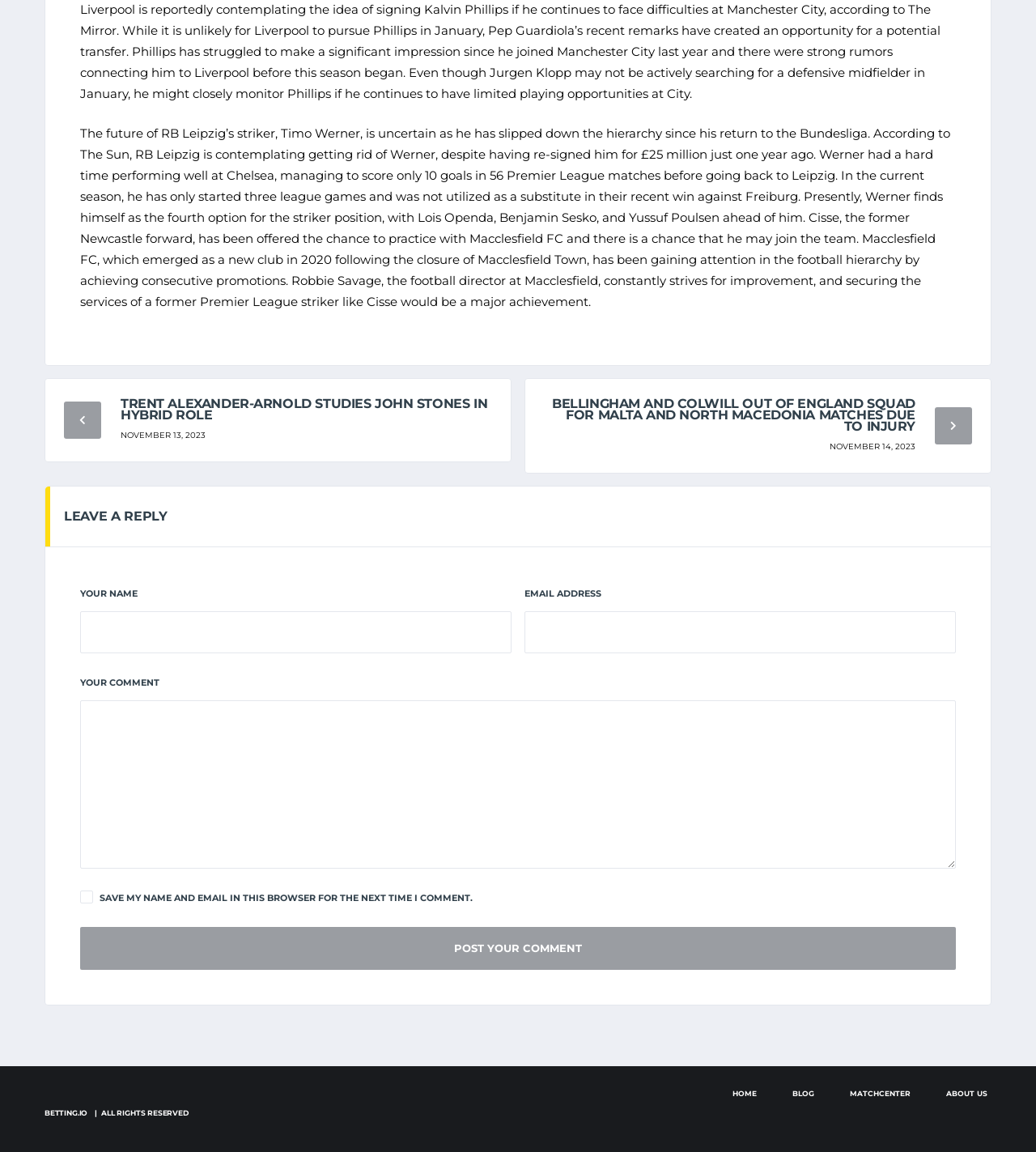Highlight the bounding box coordinates of the element you need to click to perform the following instruction: "Click the link to read about Trent Alexander-Arnold studying John Stones in a hybrid role."

[0.116, 0.344, 0.47, 0.367]